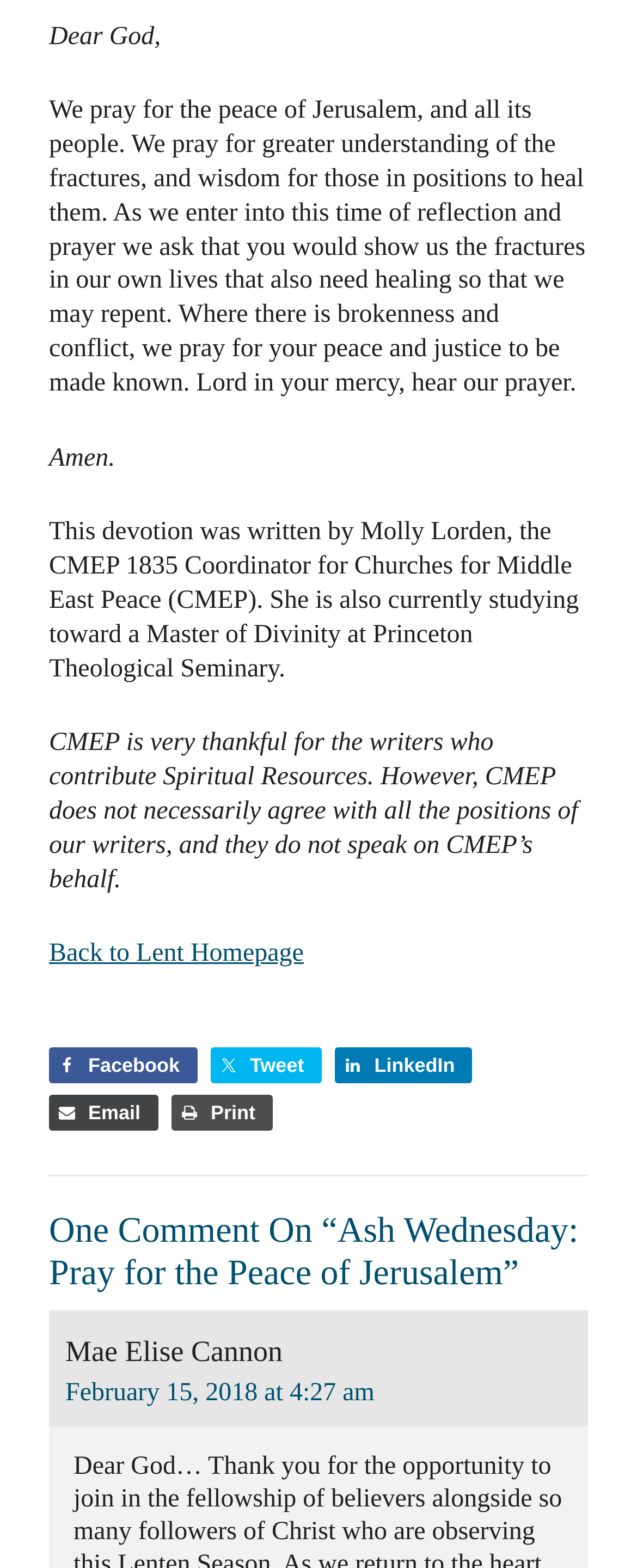Kindly determine the bounding box coordinates for the clickable area to achieve the given instruction: "View the comment".

[0.077, 0.771, 0.923, 0.826]